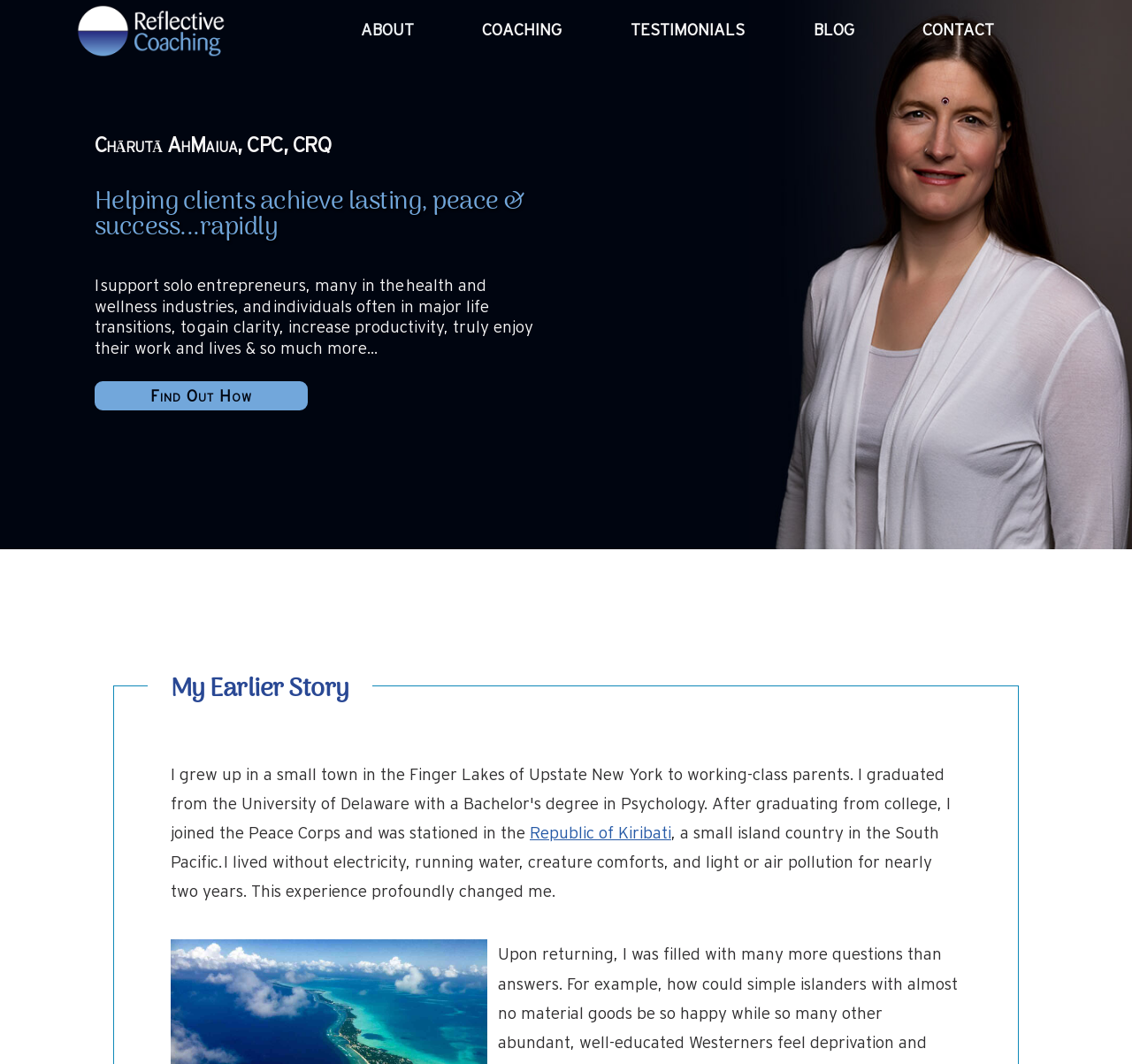Provide a brief response using a word or short phrase to this question:
What kind of clients does Chārutā support?

Solo entrepreneurs and individuals